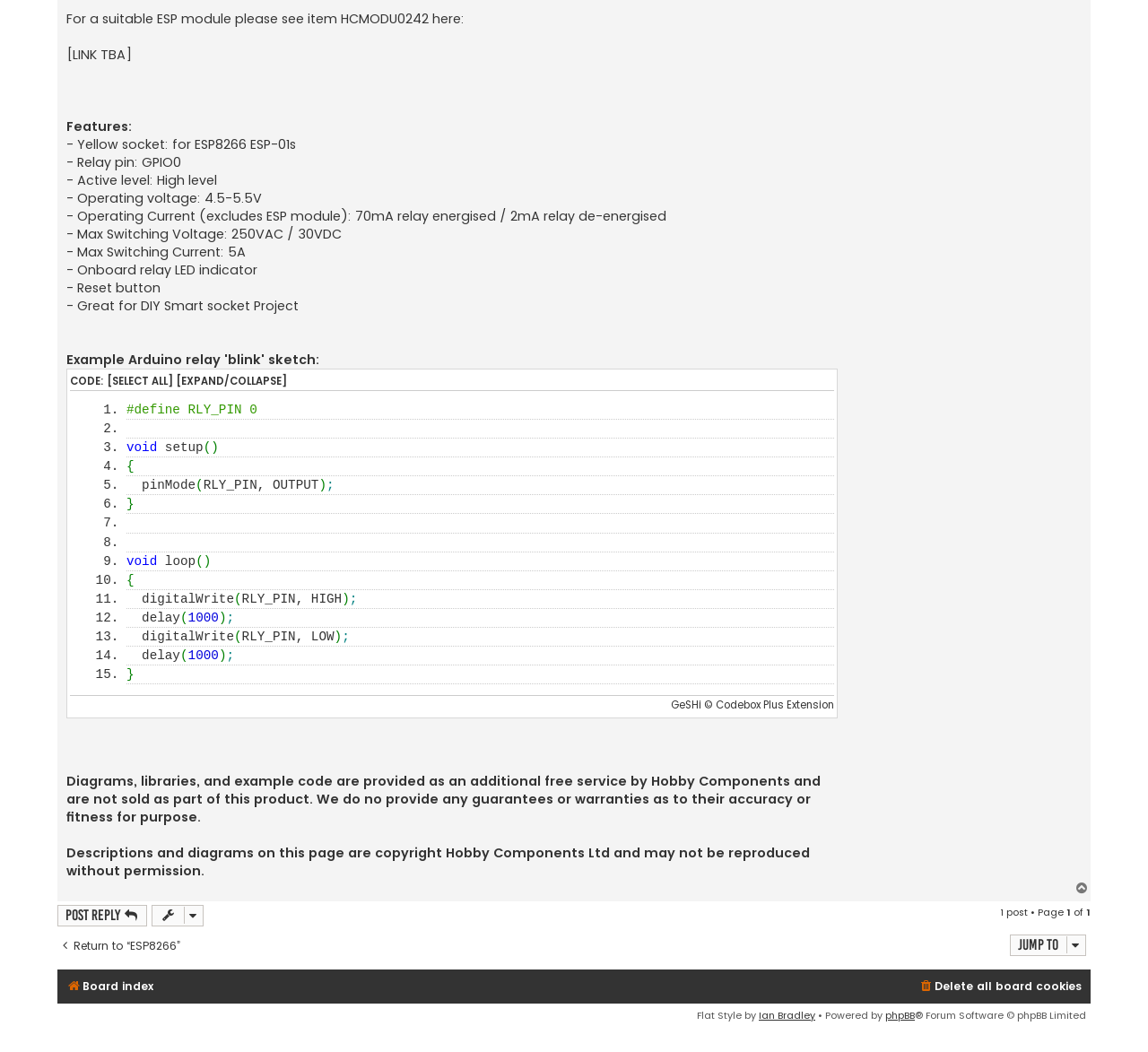Find the bounding box of the web element that fits this description: "Board index".

[0.058, 0.927, 0.134, 0.949]